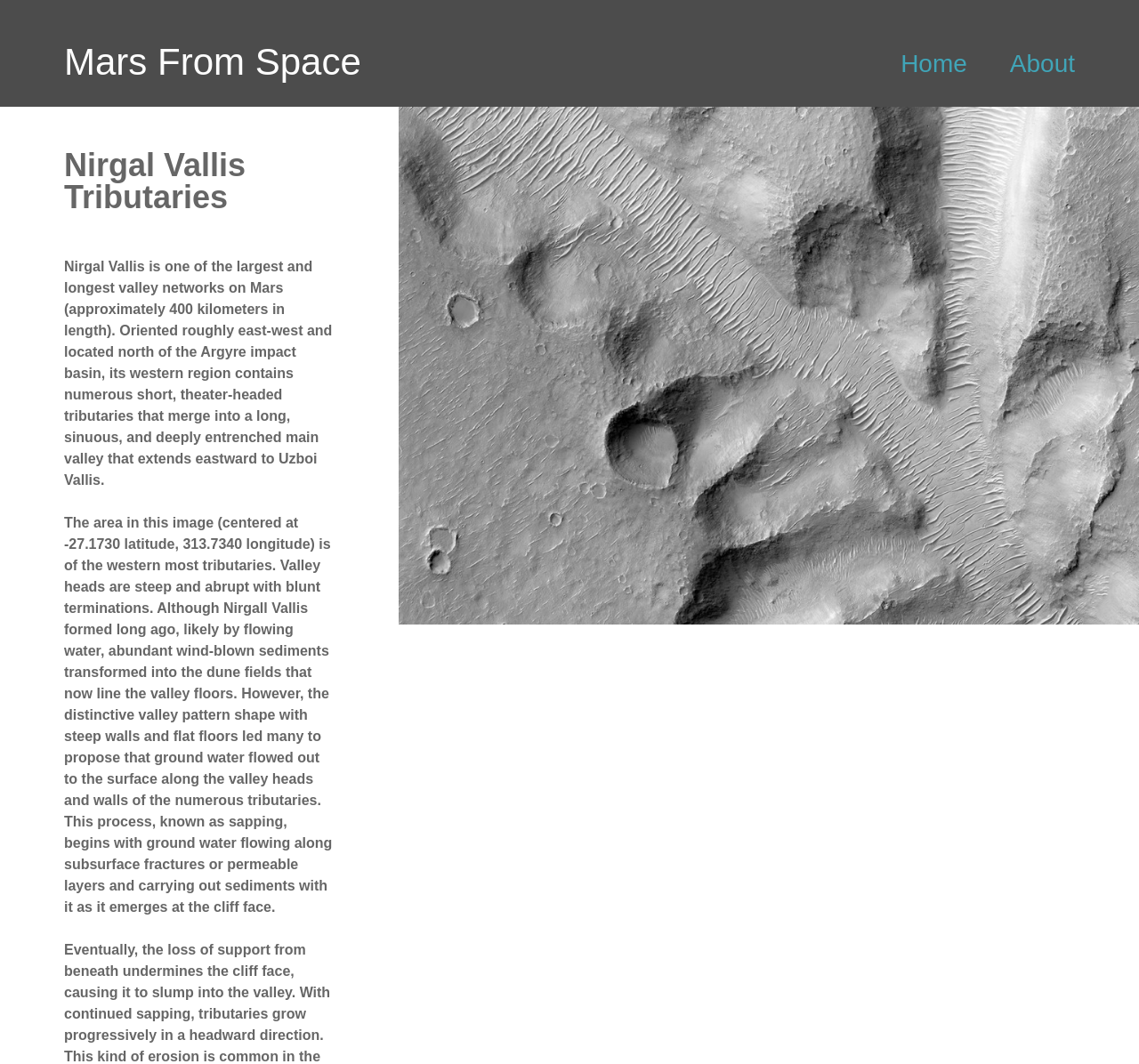What is the length of Nirgal Vallis?
Answer with a single word or phrase, using the screenshot for reference.

approximately 400 kilometers